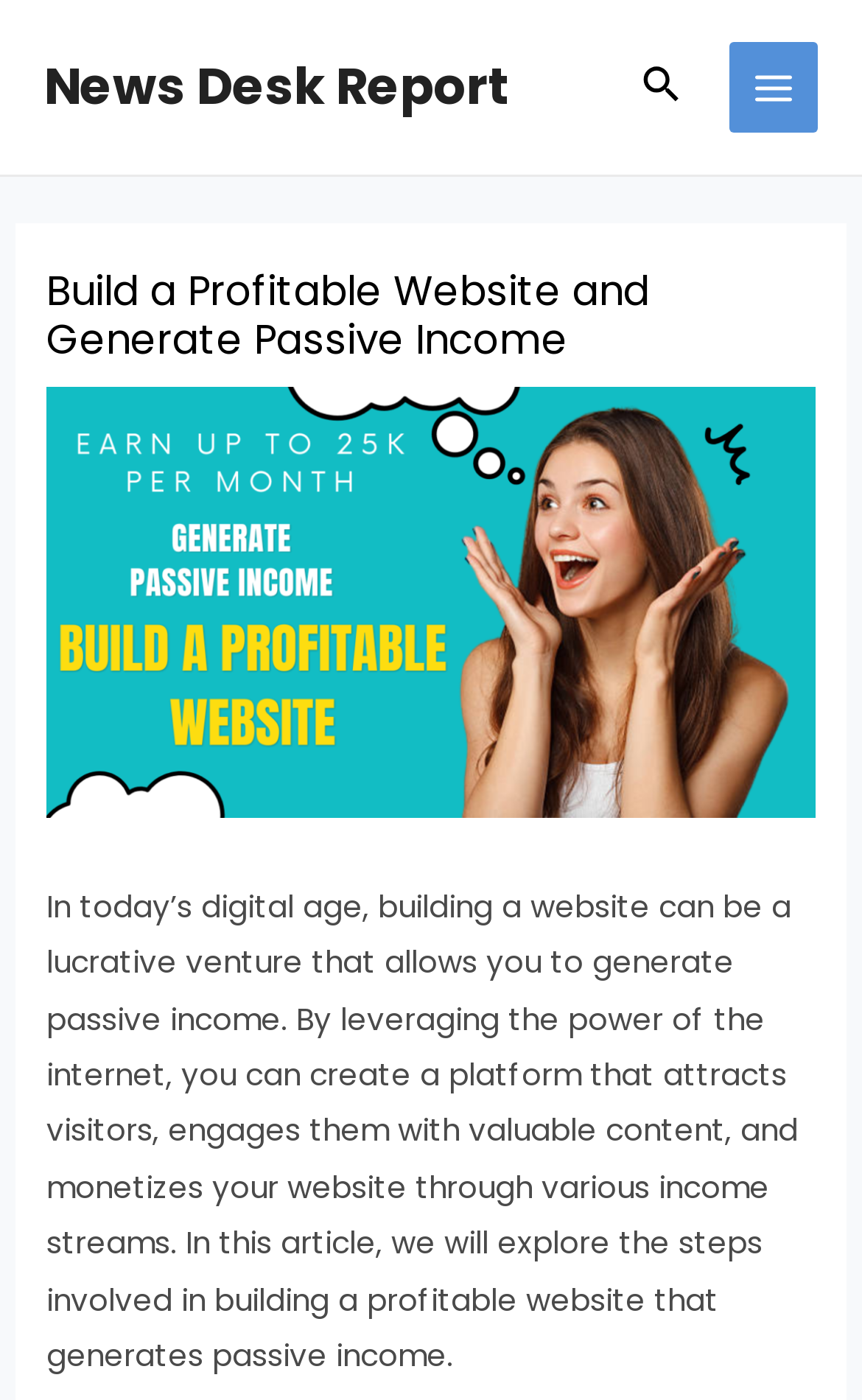What is the icon next to the 'Search icon link'?
Based on the screenshot, answer the question with a single word or phrase.

Image